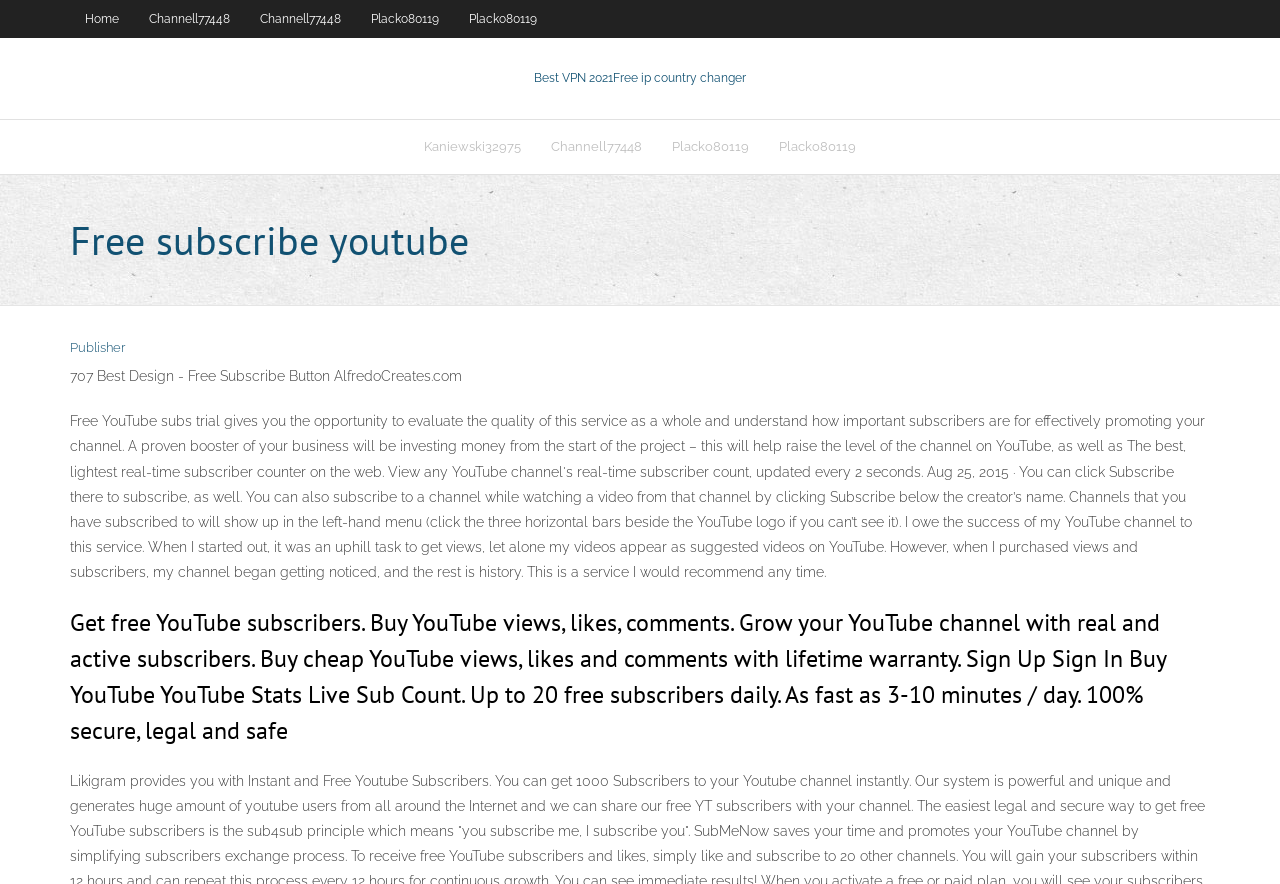Please specify the bounding box coordinates of the region to click in order to perform the following instruction: "Click on Publisher".

[0.055, 0.384, 0.098, 0.401]